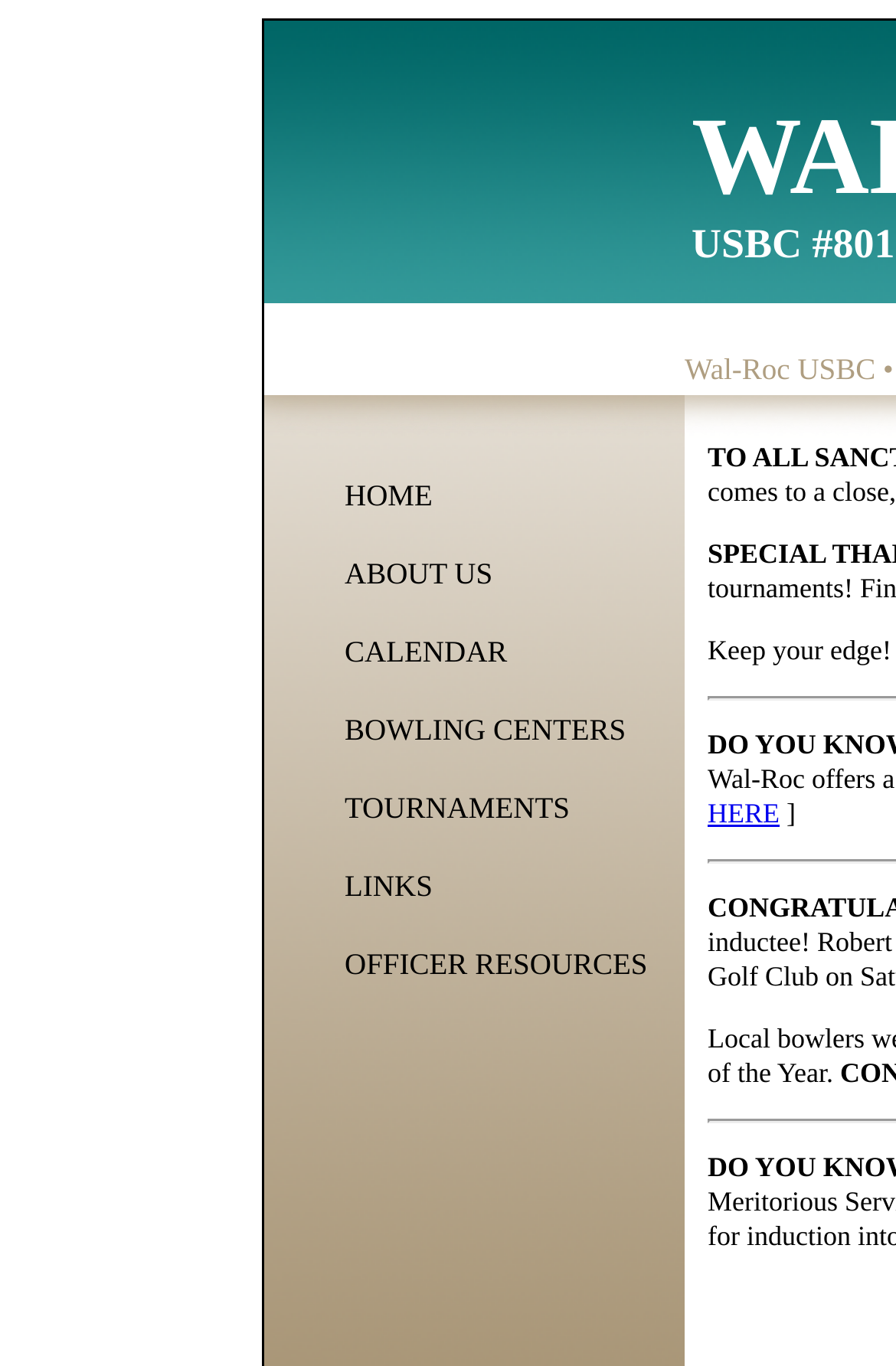Construct a comprehensive caption that outlines the webpage's structure and content.

The webpage is titled "Wal-Roc USBCA Home" and appears to be a homepage for an organization. At the top, there is a table with two cells, the first of which is empty, and the second contains a navigation menu. This menu consists of 8 links, arranged vertically, with the first link being "HOME" and the last being "OFFICER RESOURCES". The links are positioned in the middle of the page, with a slight indentation from the left edge. 

Below the navigation menu, there is a link "HERE" followed by a short text, both of which are positioned towards the right edge of the page. The overall layout is simple, with a focus on the navigation menu and the links provided.